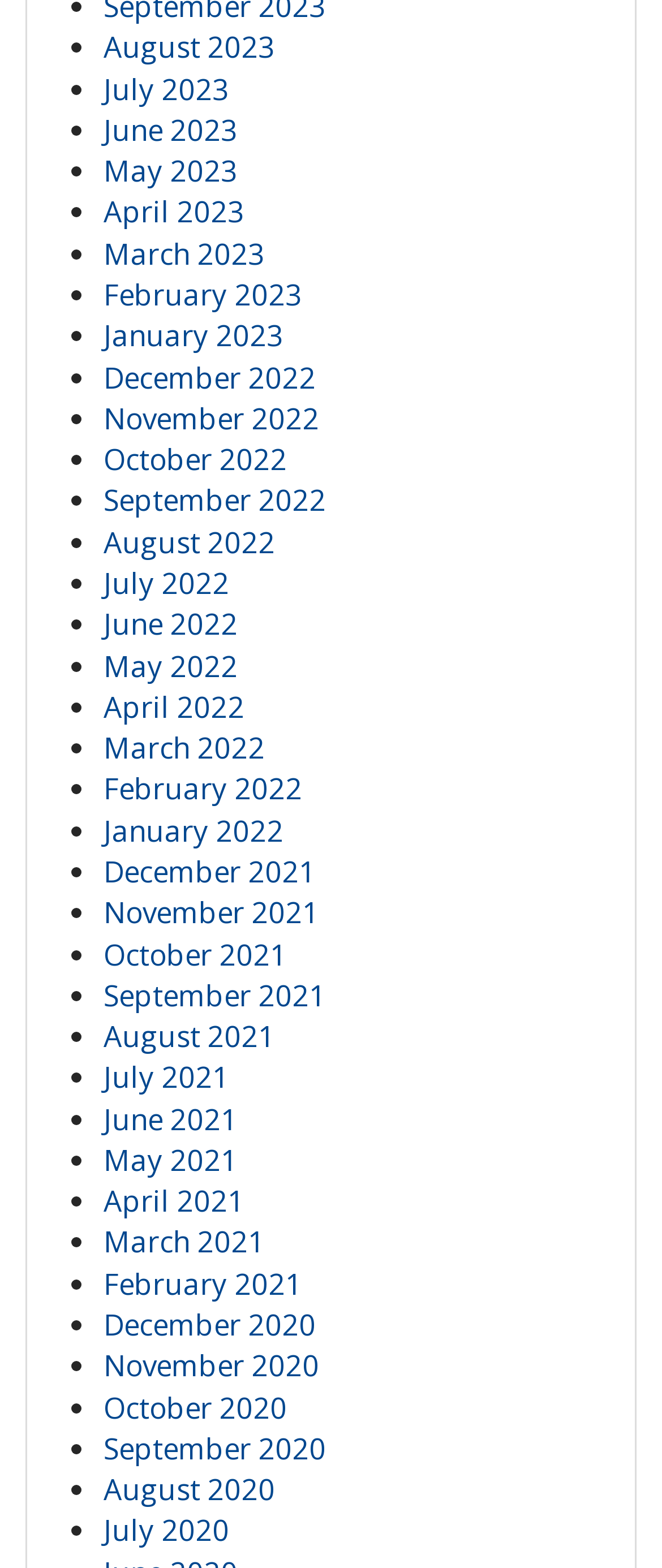What is the format of the month links?
Using the image as a reference, answer the question with a short word or phrase.

Month YYYY